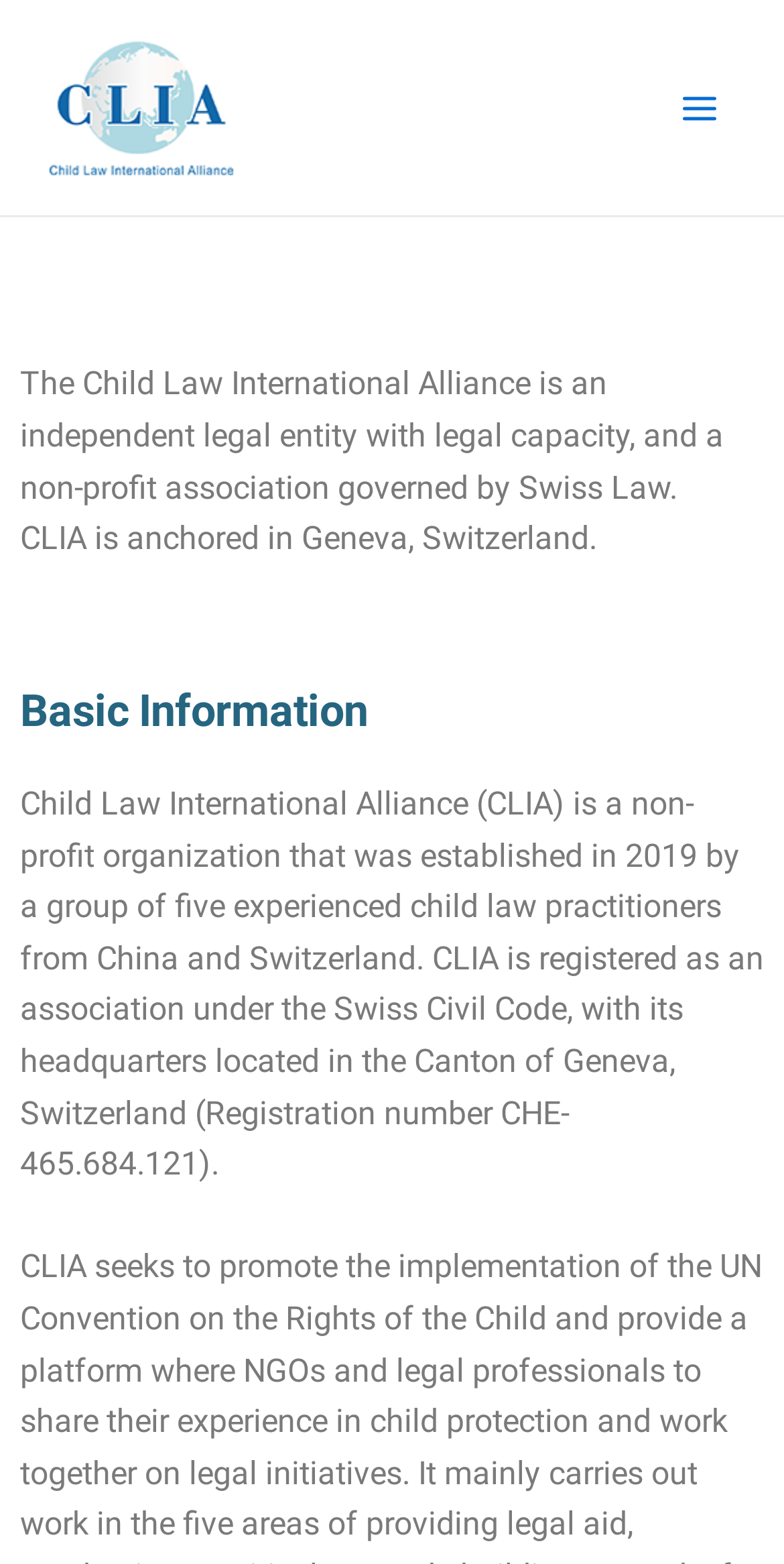What is the purpose of CLIA?
Based on the image, give a concise answer in the form of a single word or short phrase.

Non-profit organization